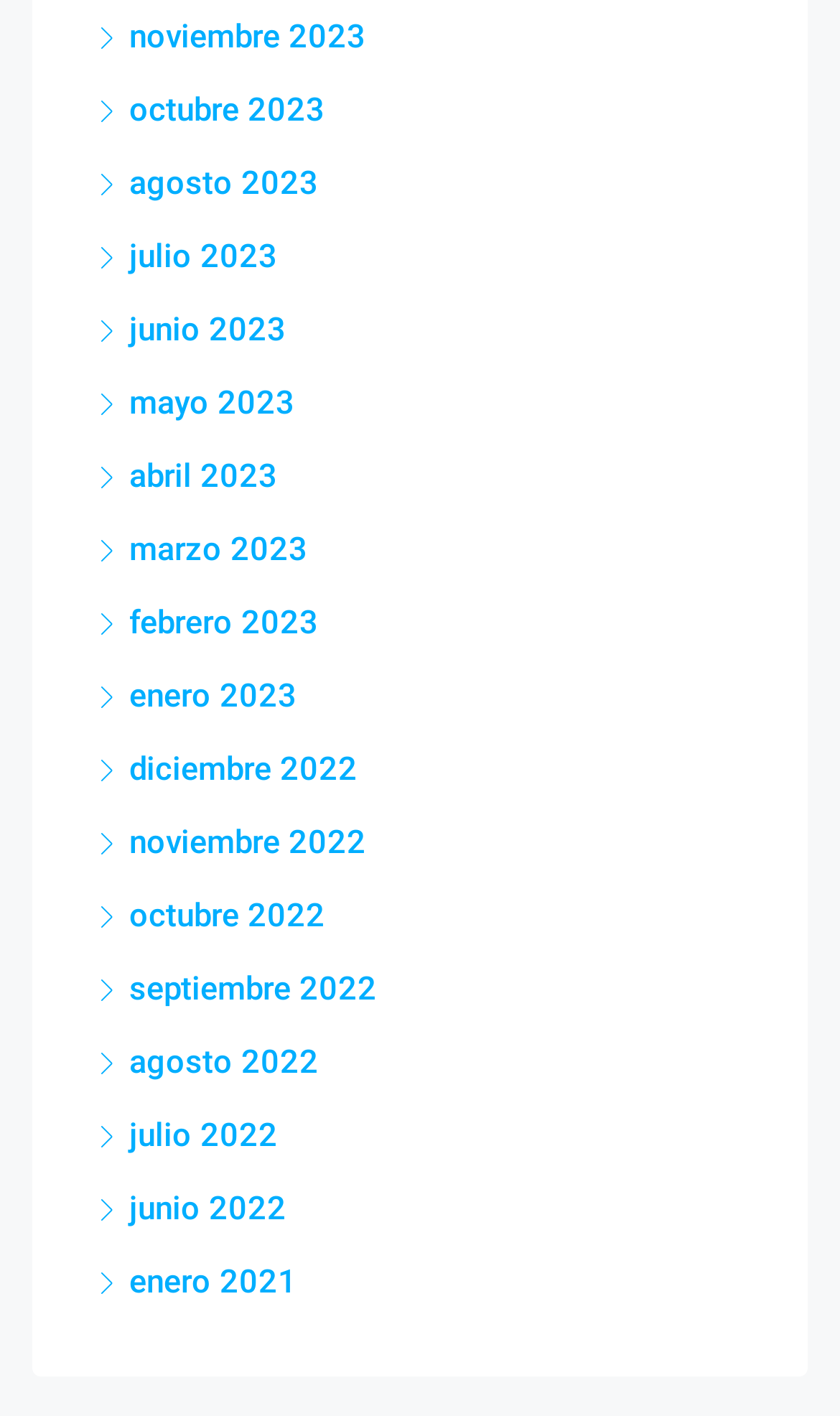Answer the question below with a single word or a brief phrase: 
How many links are there in total?

19